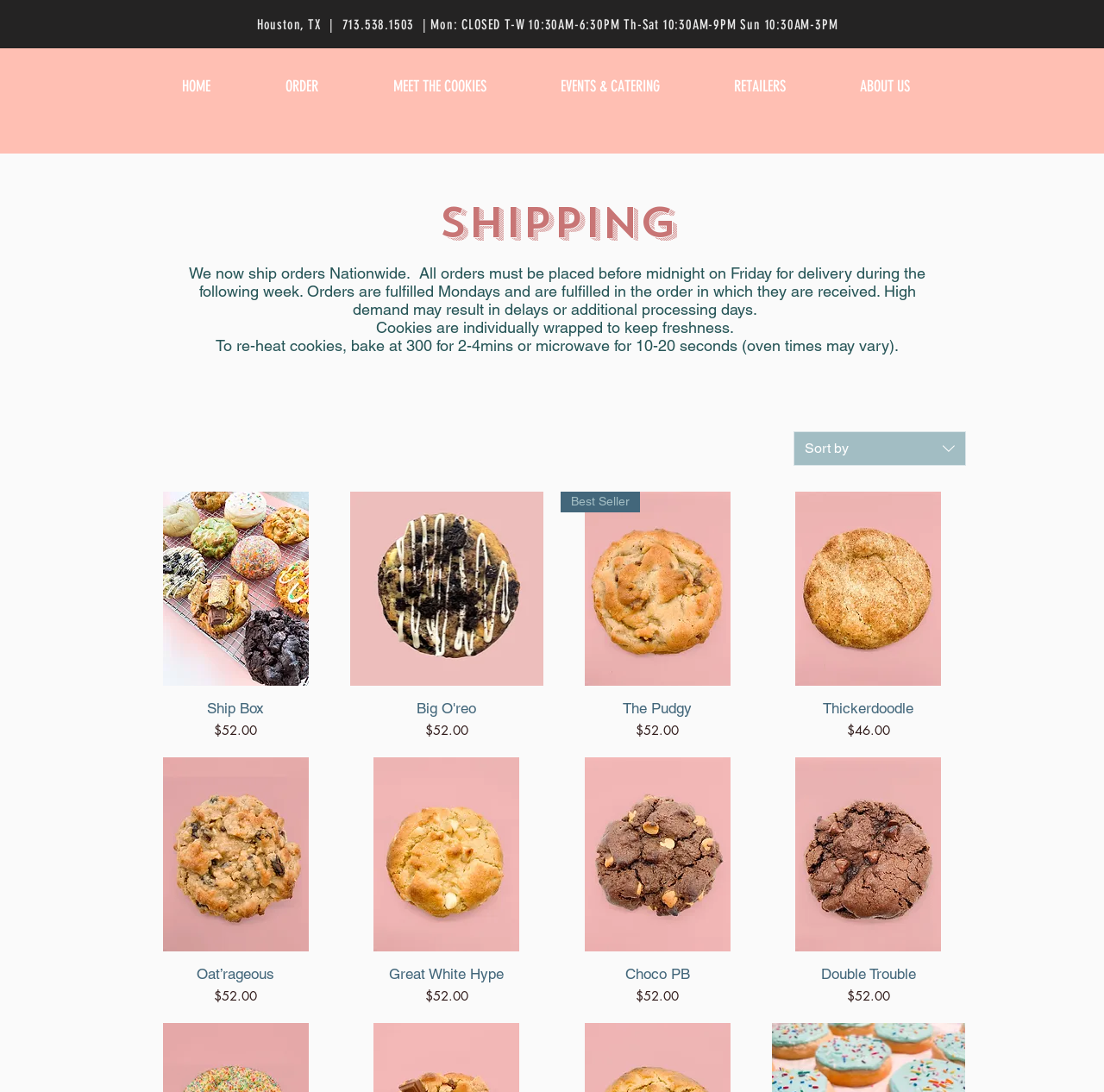Please provide the bounding box coordinates for the element that needs to be clicked to perform the following instruction: "Browse used equipment". The coordinates should be given as four float numbers between 0 and 1, i.e., [left, top, right, bottom].

None